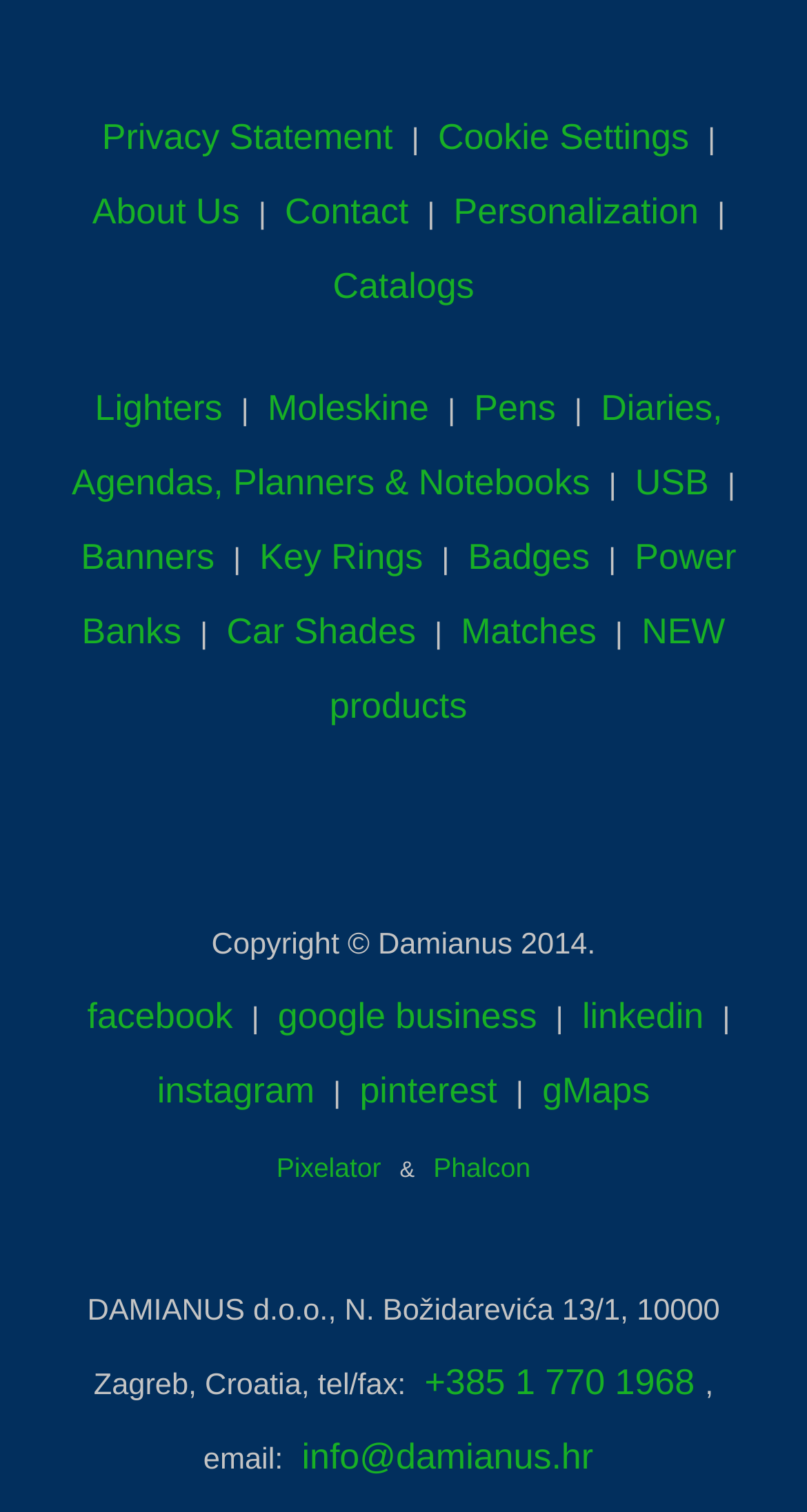Please locate the bounding box coordinates for the element that should be clicked to achieve the following instruction: "Select number of bedrooms". Ensure the coordinates are given as four float numbers between 0 and 1, i.e., [left, top, right, bottom].

None